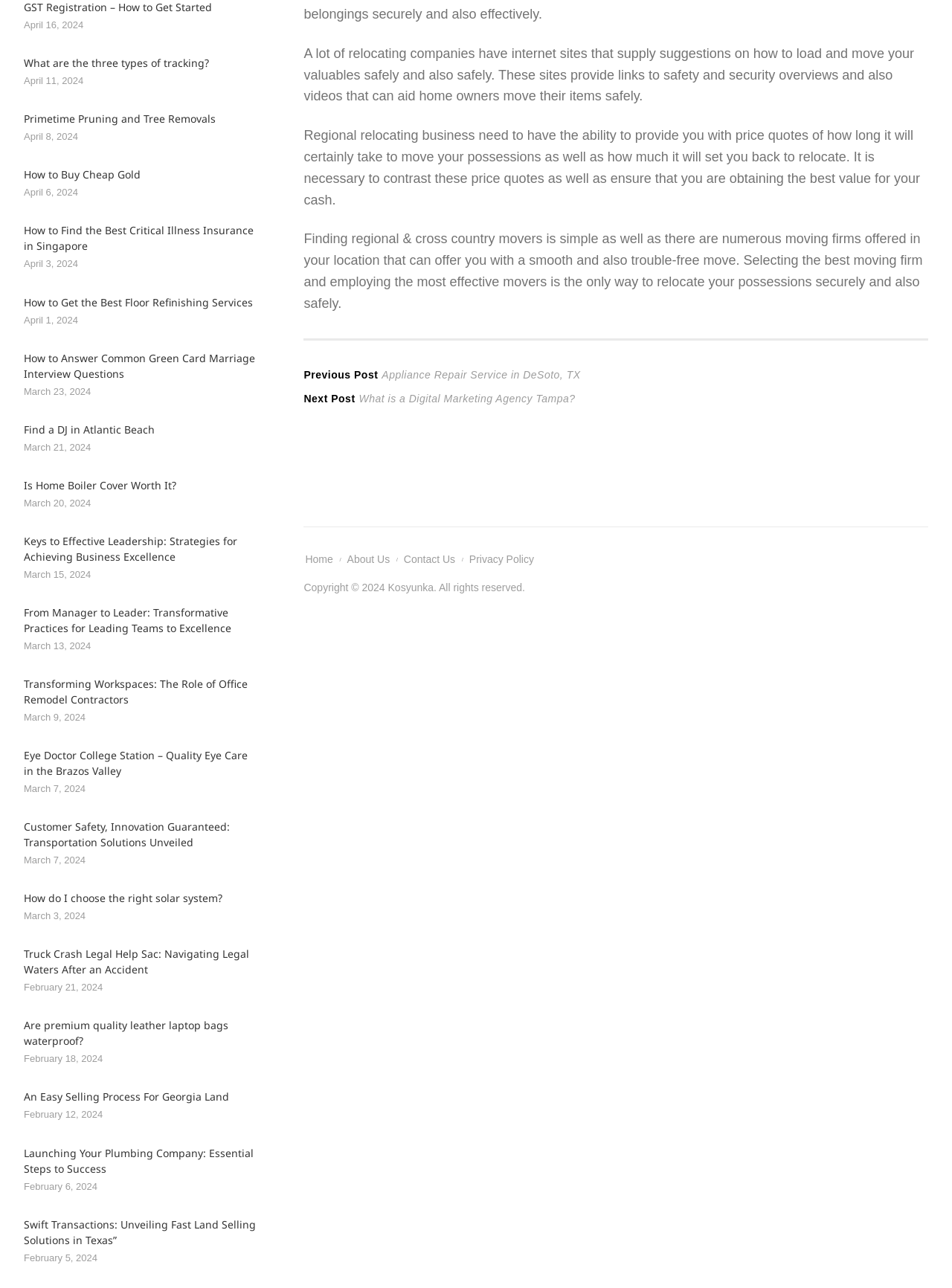Could you locate the bounding box coordinates for the section that should be clicked to accomplish this task: "Click on the 'Posts' navigation".

[0.319, 0.282, 0.975, 0.319]